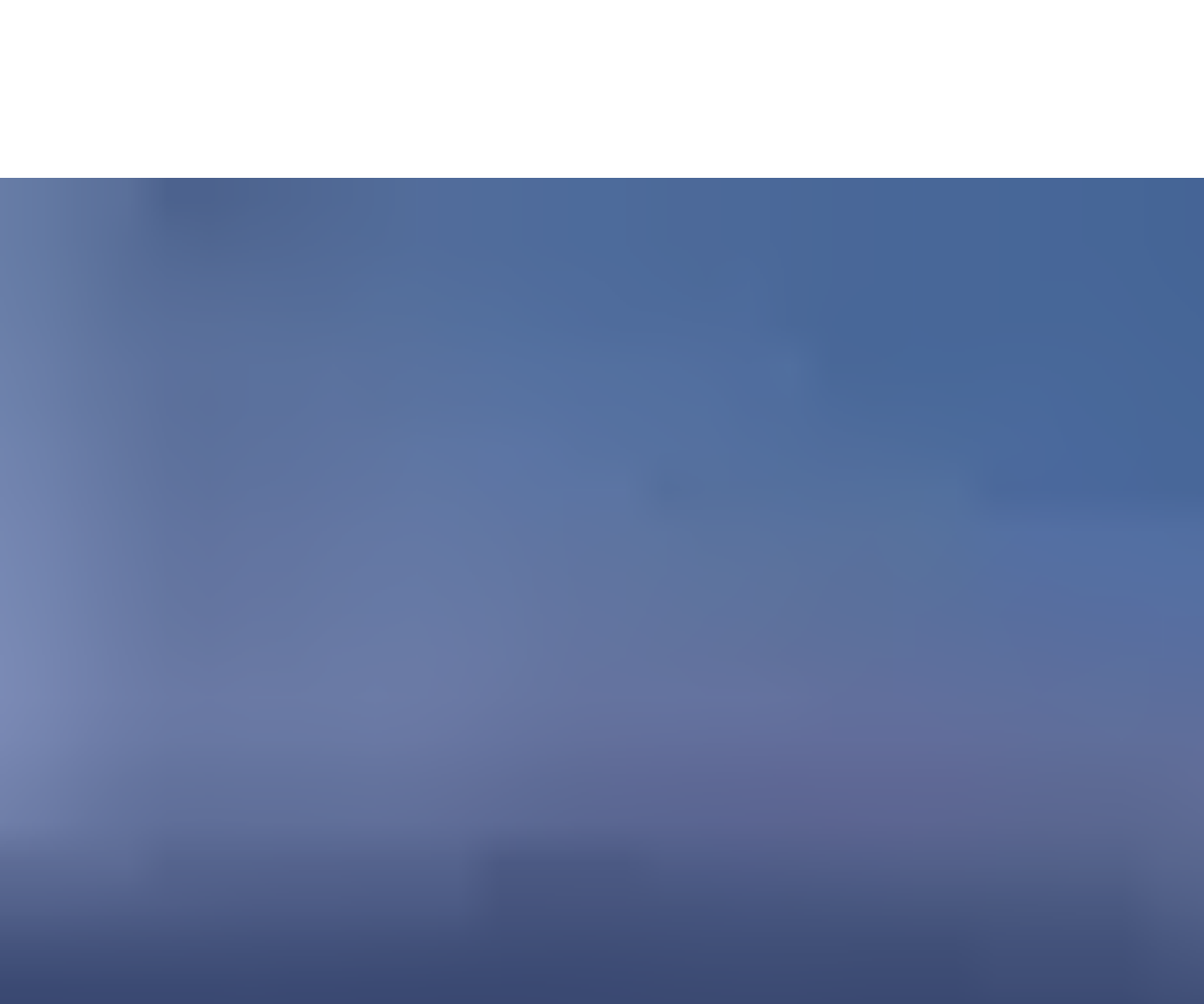What is the purpose of the company according to the webpage?
Using the information from the image, provide a comprehensive answer to the question.

The static text on the webpage states that the company prepares all necessary working documents, including estimates, work schedules, specifications, and drawings, indicating that the company's purpose is to provide these services.